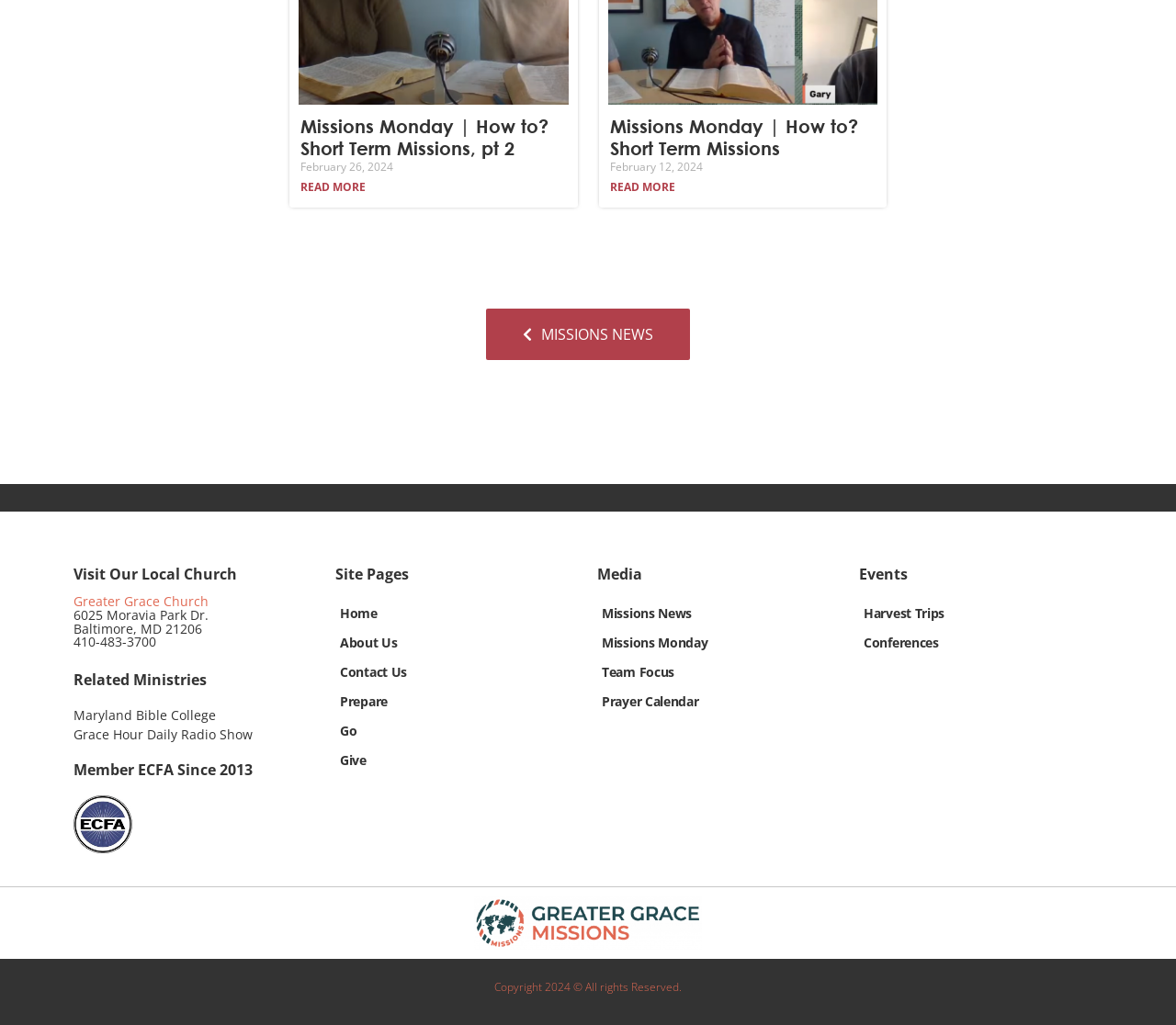How many types of media are there?
Using the visual information, reply with a single word or short phrase.

5